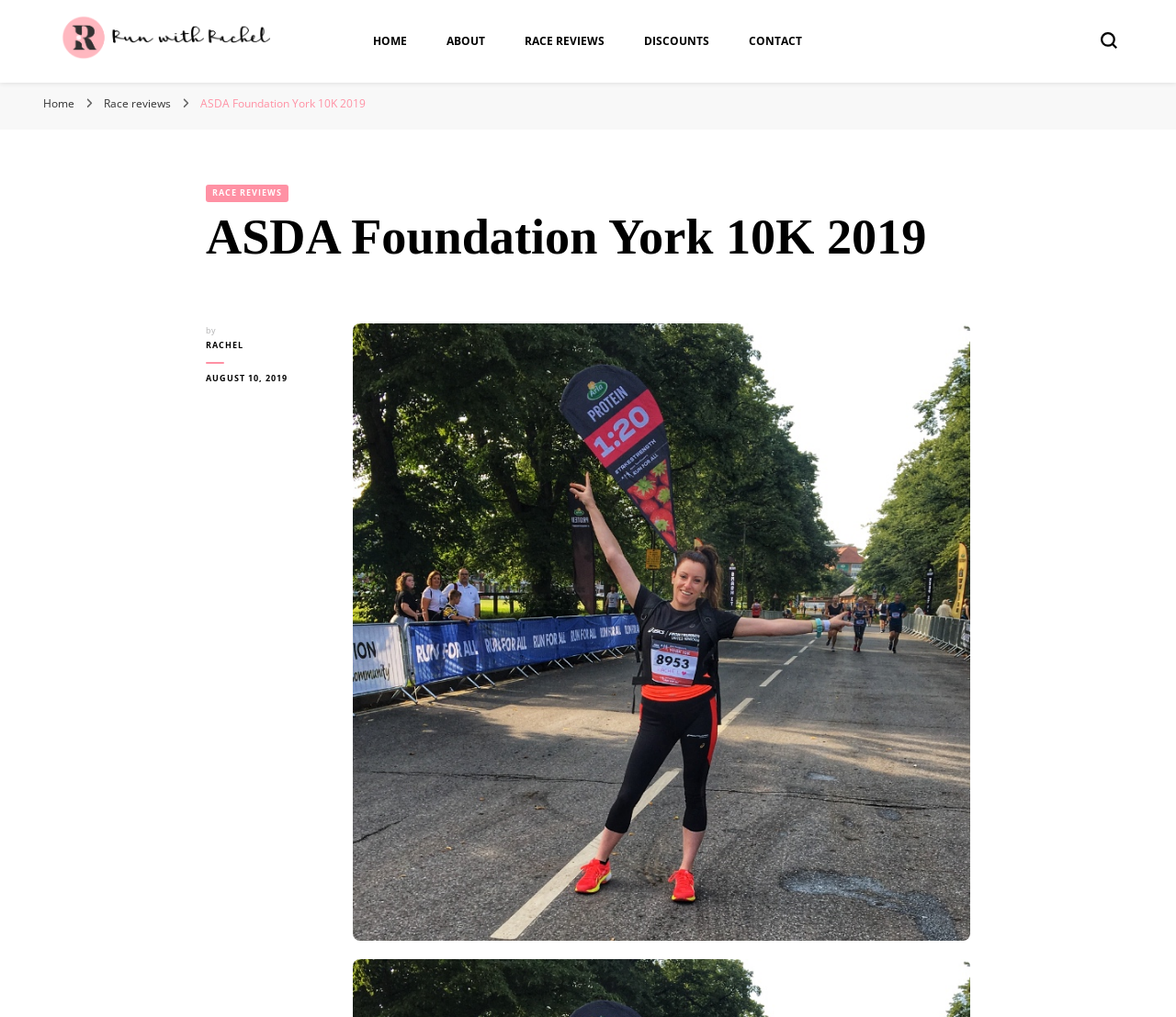Locate the bounding box coordinates of the clickable part needed for the task: "search for something".

[0.936, 0.031, 0.95, 0.048]